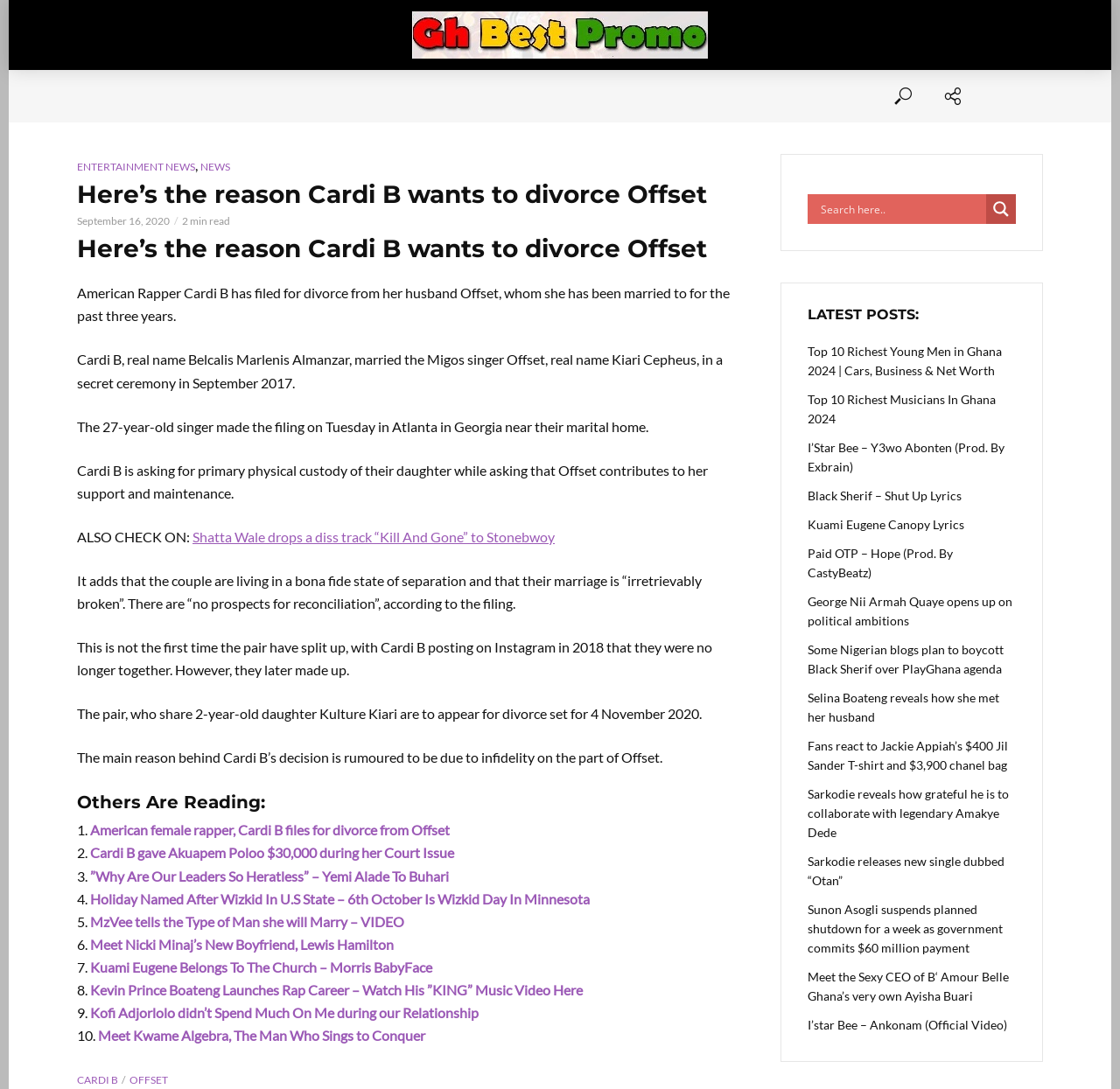How old is Cardi B?
Using the visual information, respond with a single word or phrase.

27